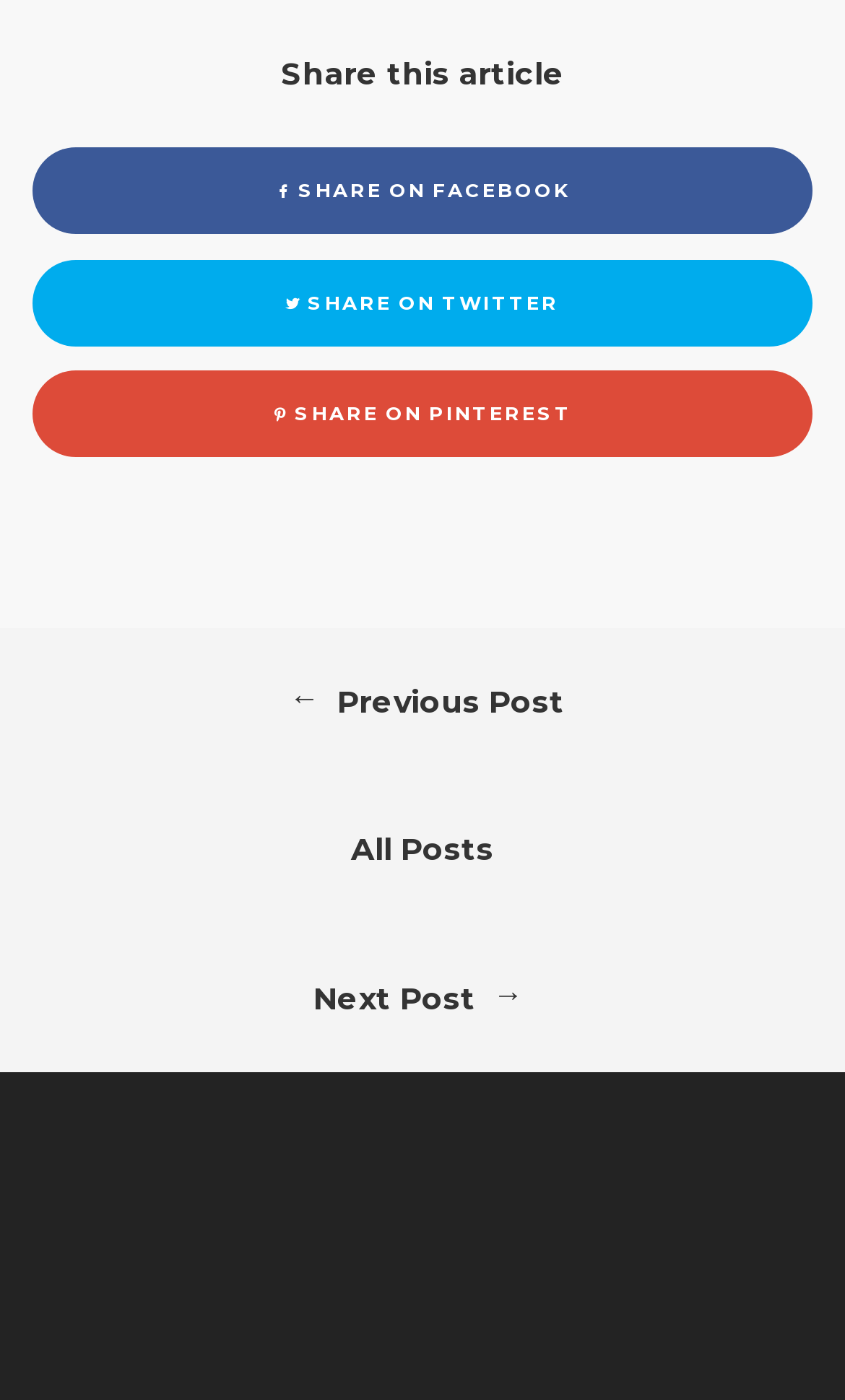What is the position of the 'SHARE ON TWITTER' link?
Based on the image, please offer an in-depth response to the question.

The 'SHARE ON TWITTER' link is the second sharing option listed under the 'Share this article' heading, with a bounding box coordinate of [0.038, 0.185, 0.962, 0.247].